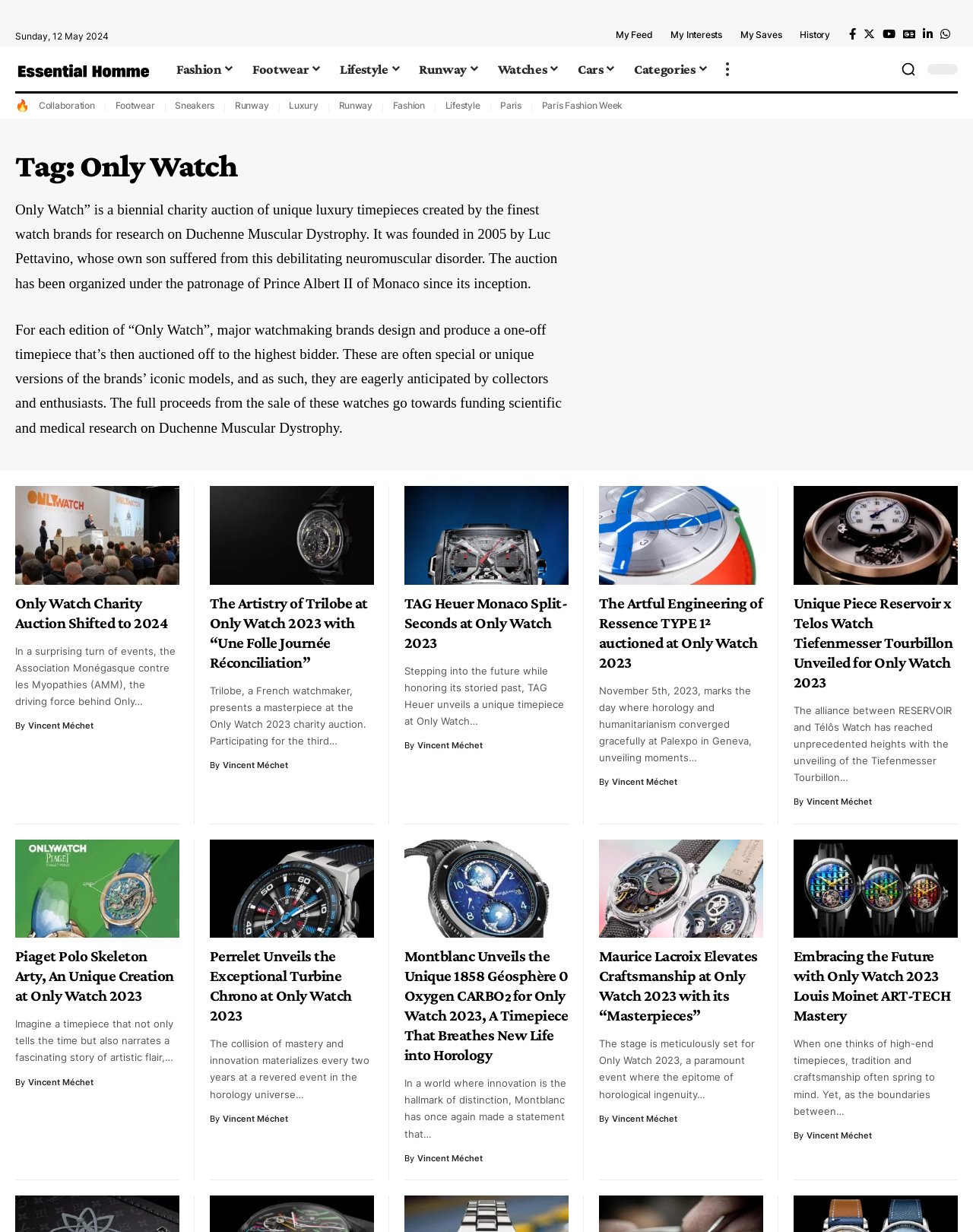Locate the bounding box coordinates of the clickable element to fulfill the following instruction: "Search for something". Provide the coordinates as four float numbers between 0 and 1 in the format [left, top, right, bottom].

[0.926, 0.043, 0.941, 0.069]